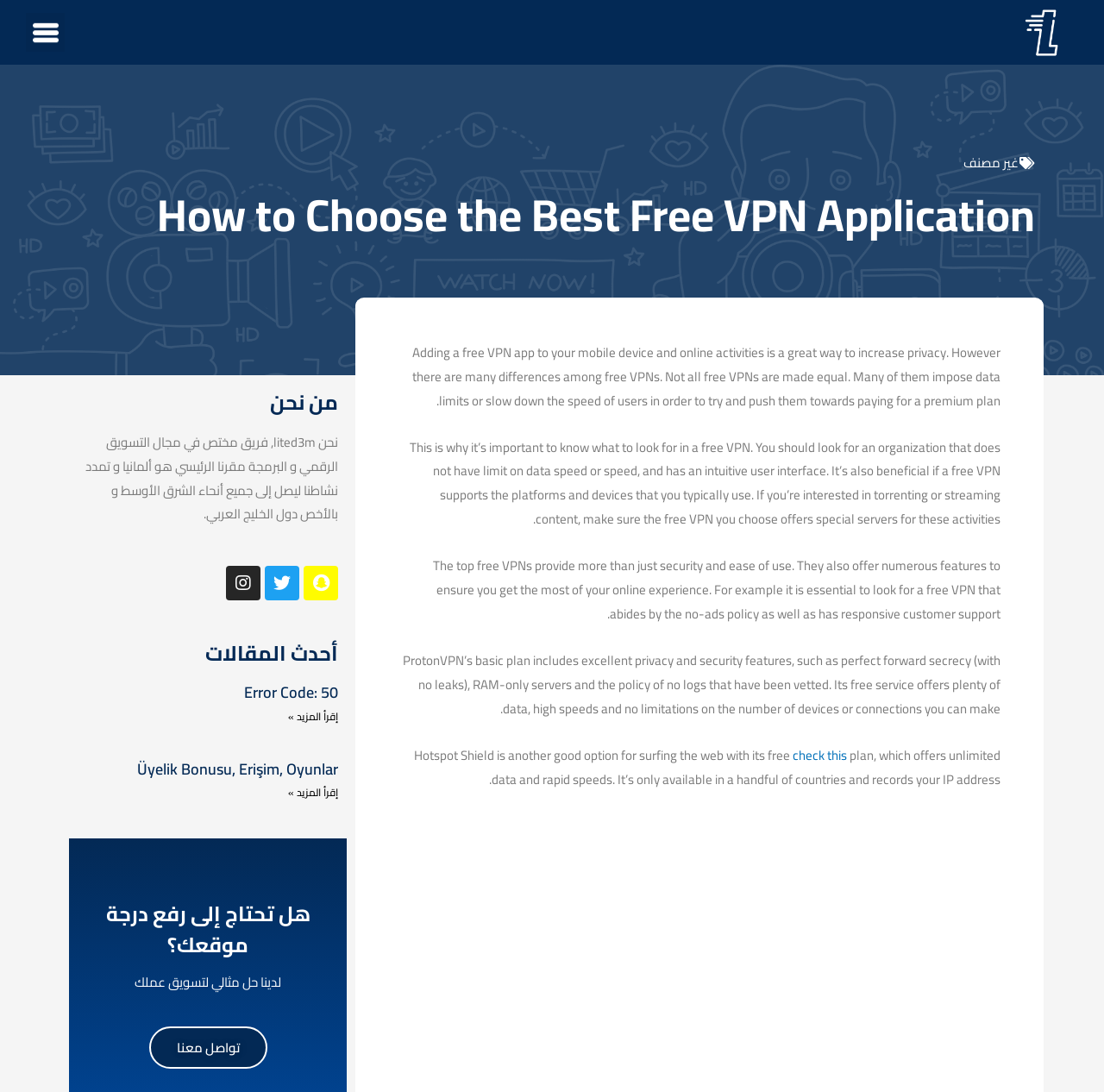Review the image closely and give a comprehensive answer to the question: What is the importance of choosing a free VPN?

According to the webpage, adding a free VPN app to your mobile device and online activities is a great way to increase privacy. This implies that choosing a free VPN is important for increasing privacy.